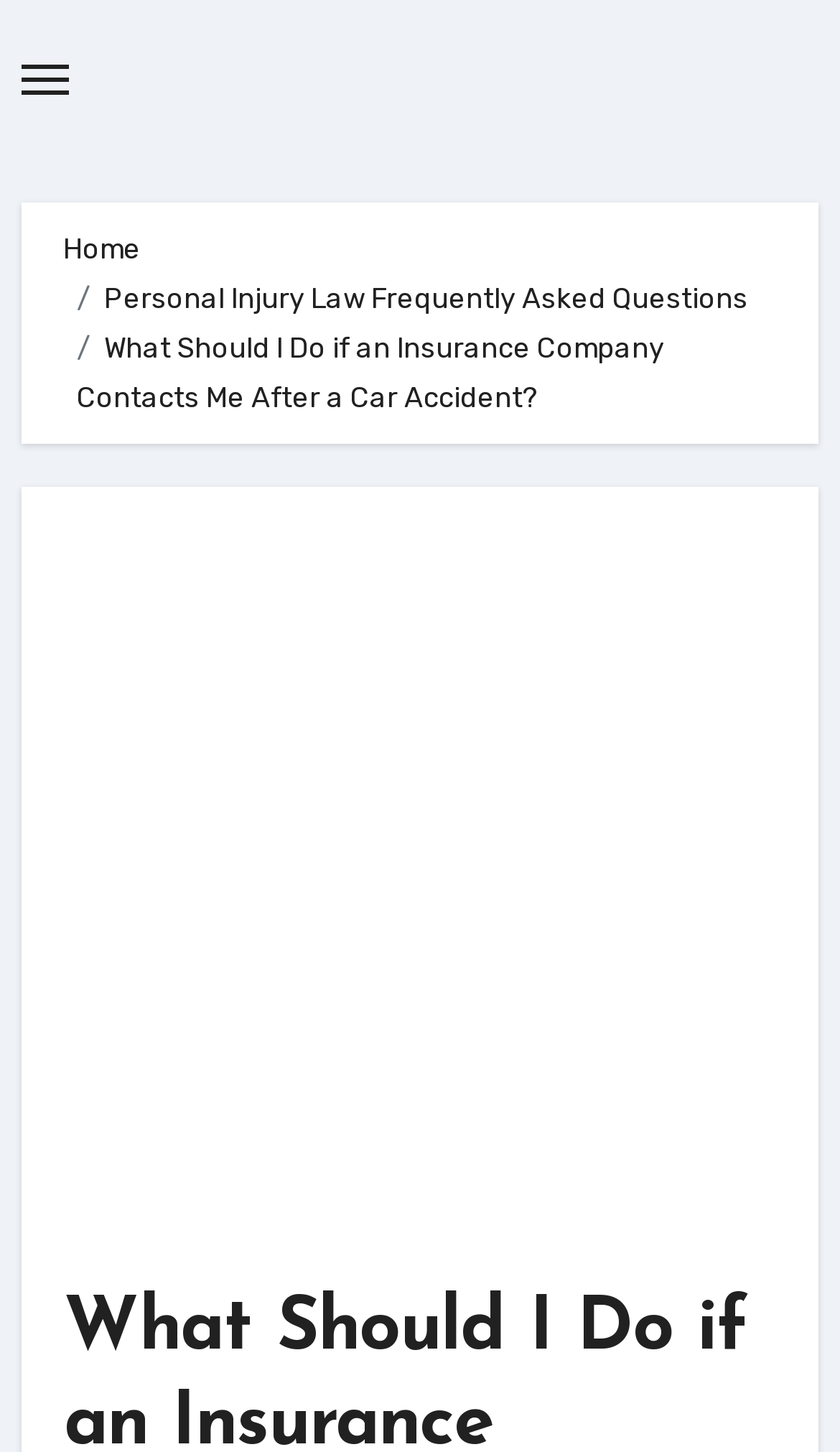Provide a short answer to the following question with just one word or phrase: How many links are in the breadcrumb?

3